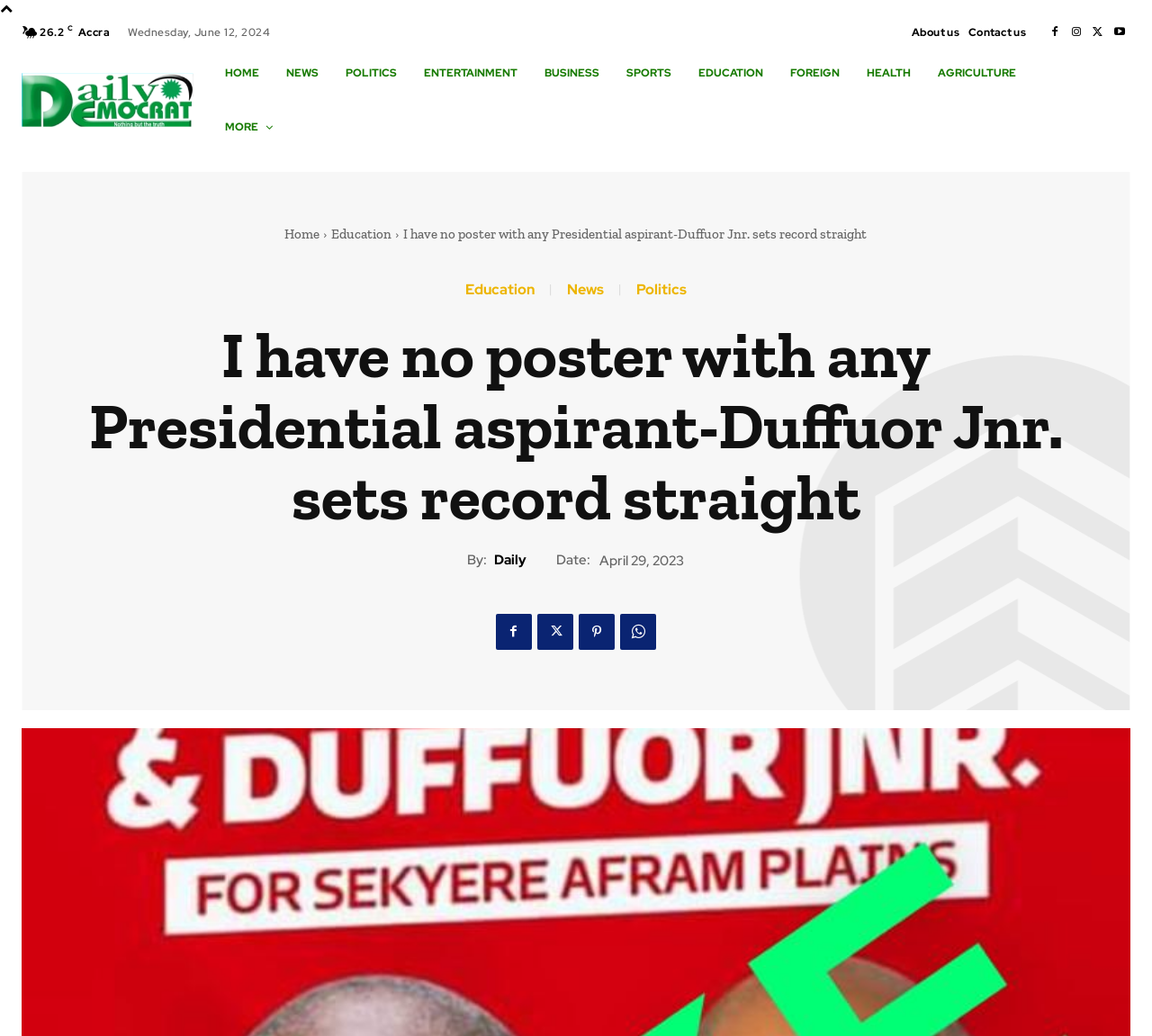Please find and generate the text of the main header of the webpage.

I have no poster with any Presidential aspirant-Duffuor Jnr. sets record straight